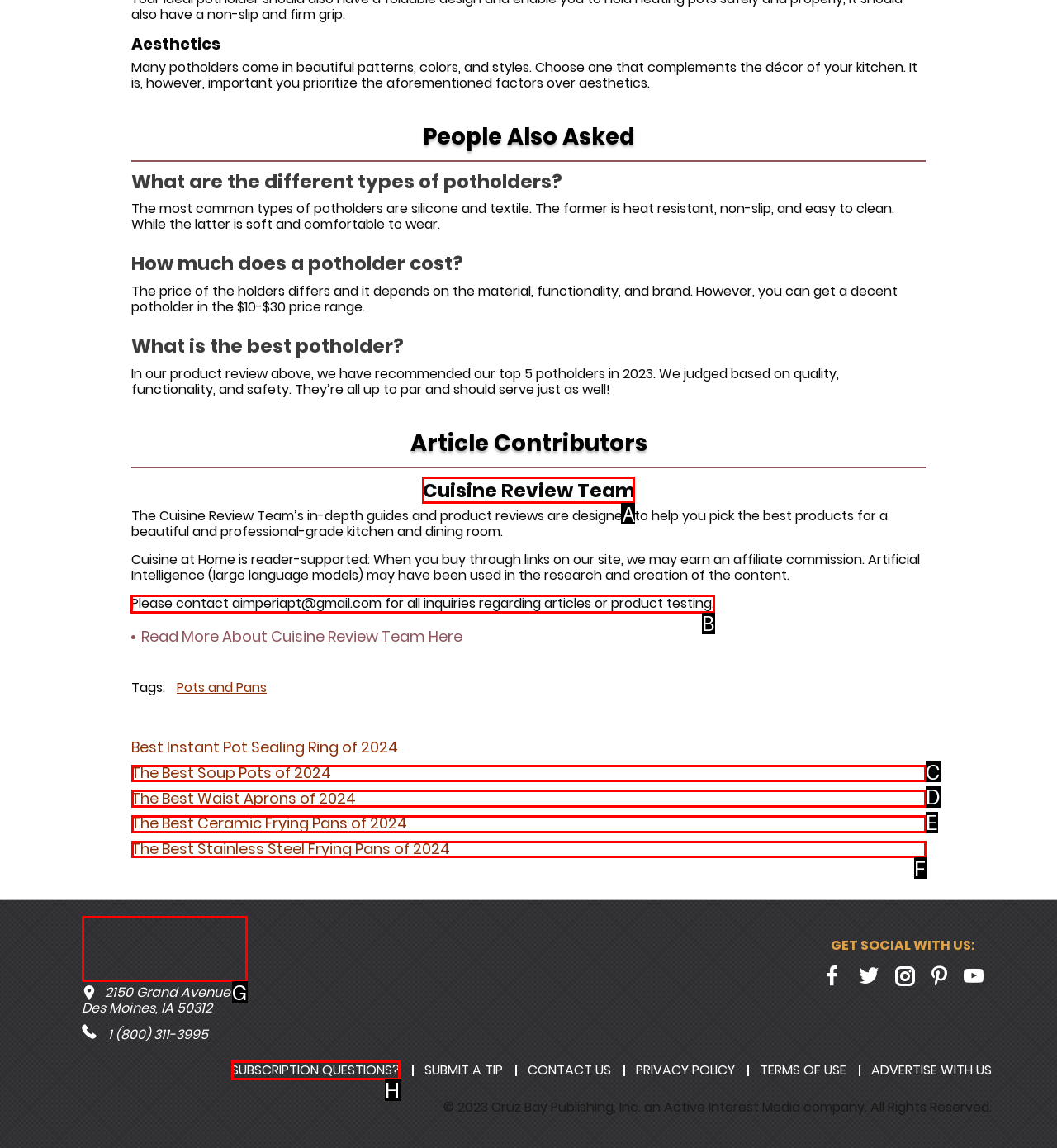Select the correct option from the given choices to perform this task: Contact the team via email. Provide the letter of that option.

B